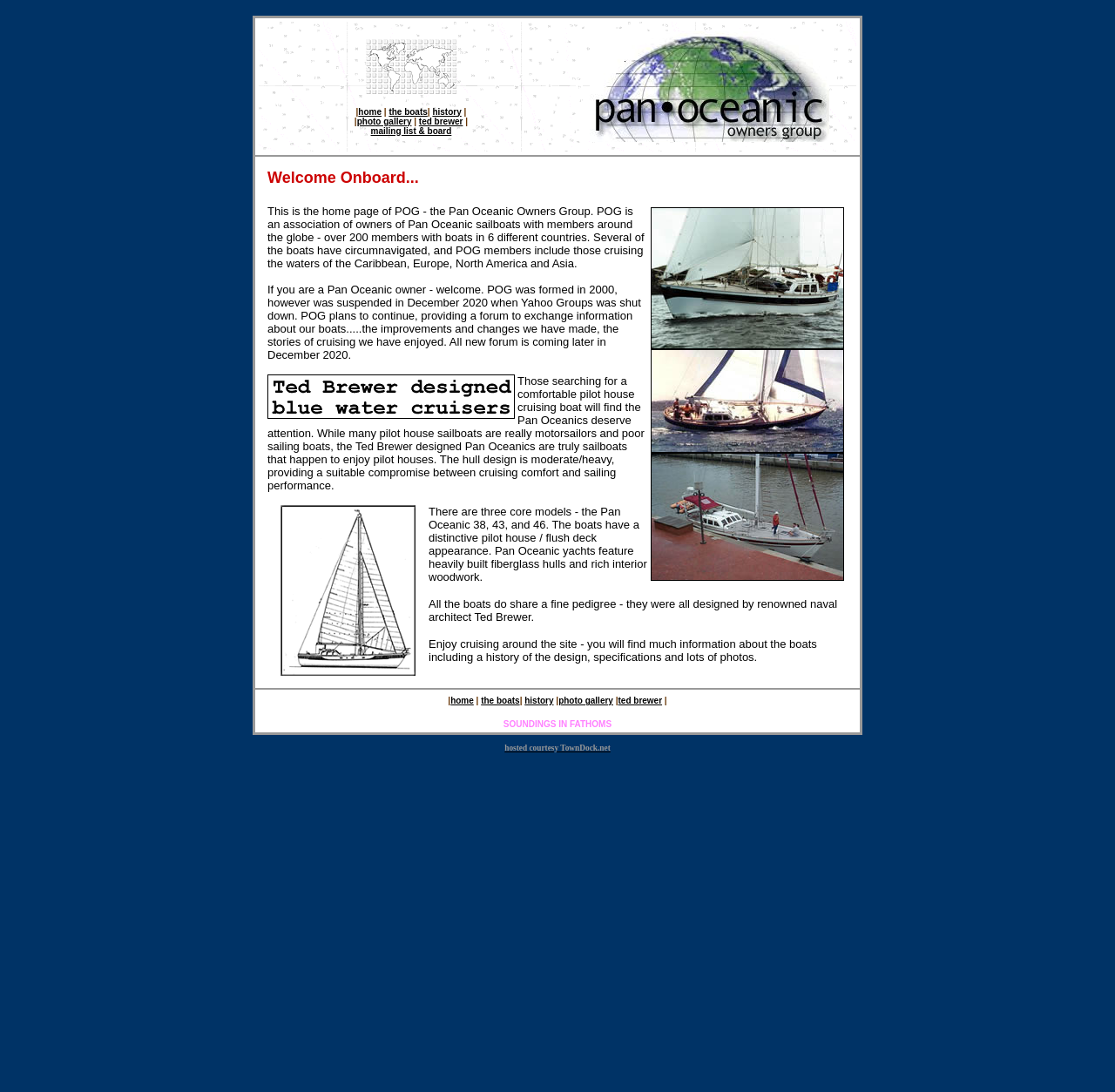Determine the bounding box coordinates of the UI element described below. Use the format (top-left x, top-left y, bottom-right x, bottom-right y) with floating point numbers between 0 and 1: hosted courtesy TownDock.net

[0.453, 0.673, 0.547, 0.689]